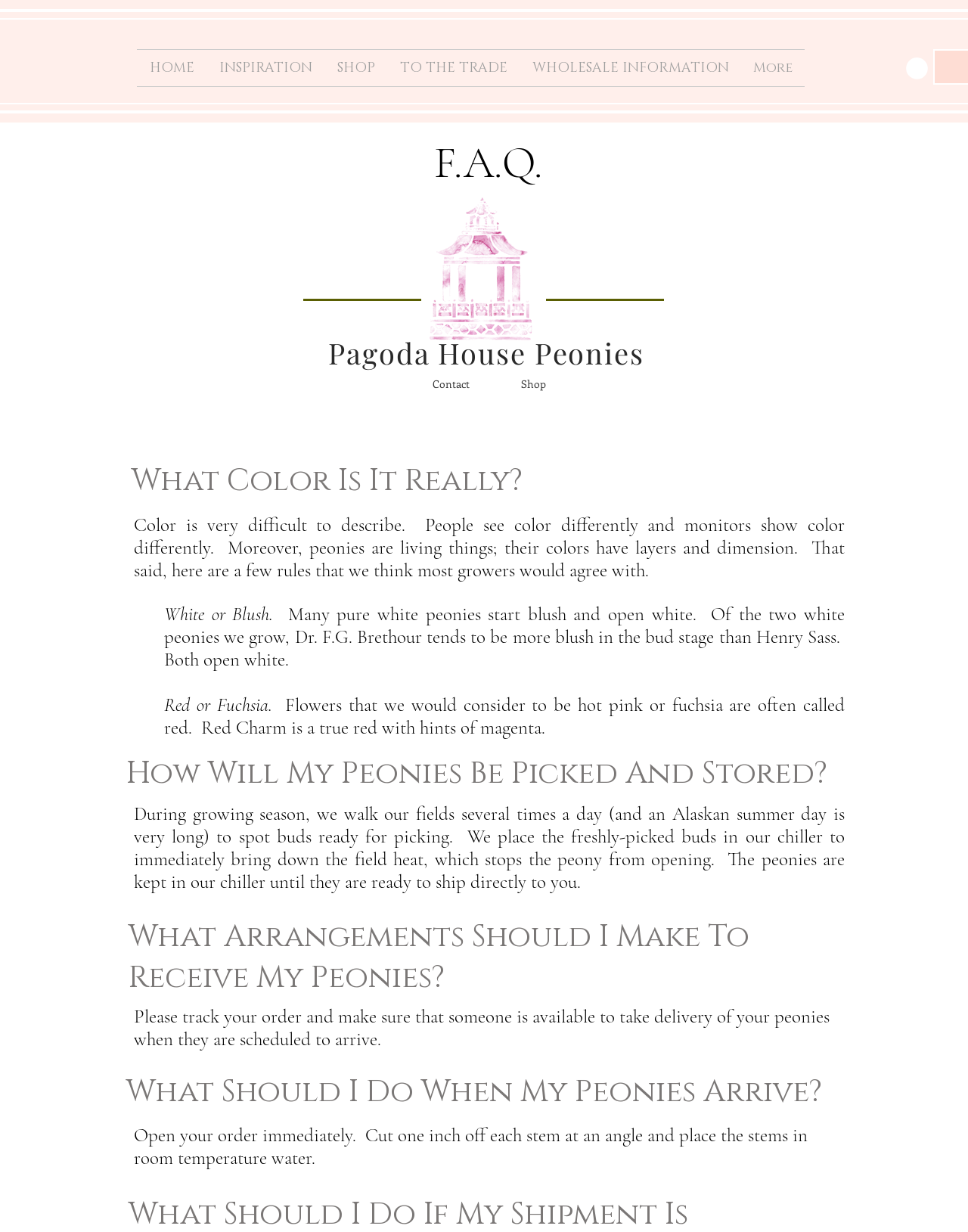Respond with a single word or short phrase to the following question: 
What should I do when my peonies arrive?

Cut one inch off each stem